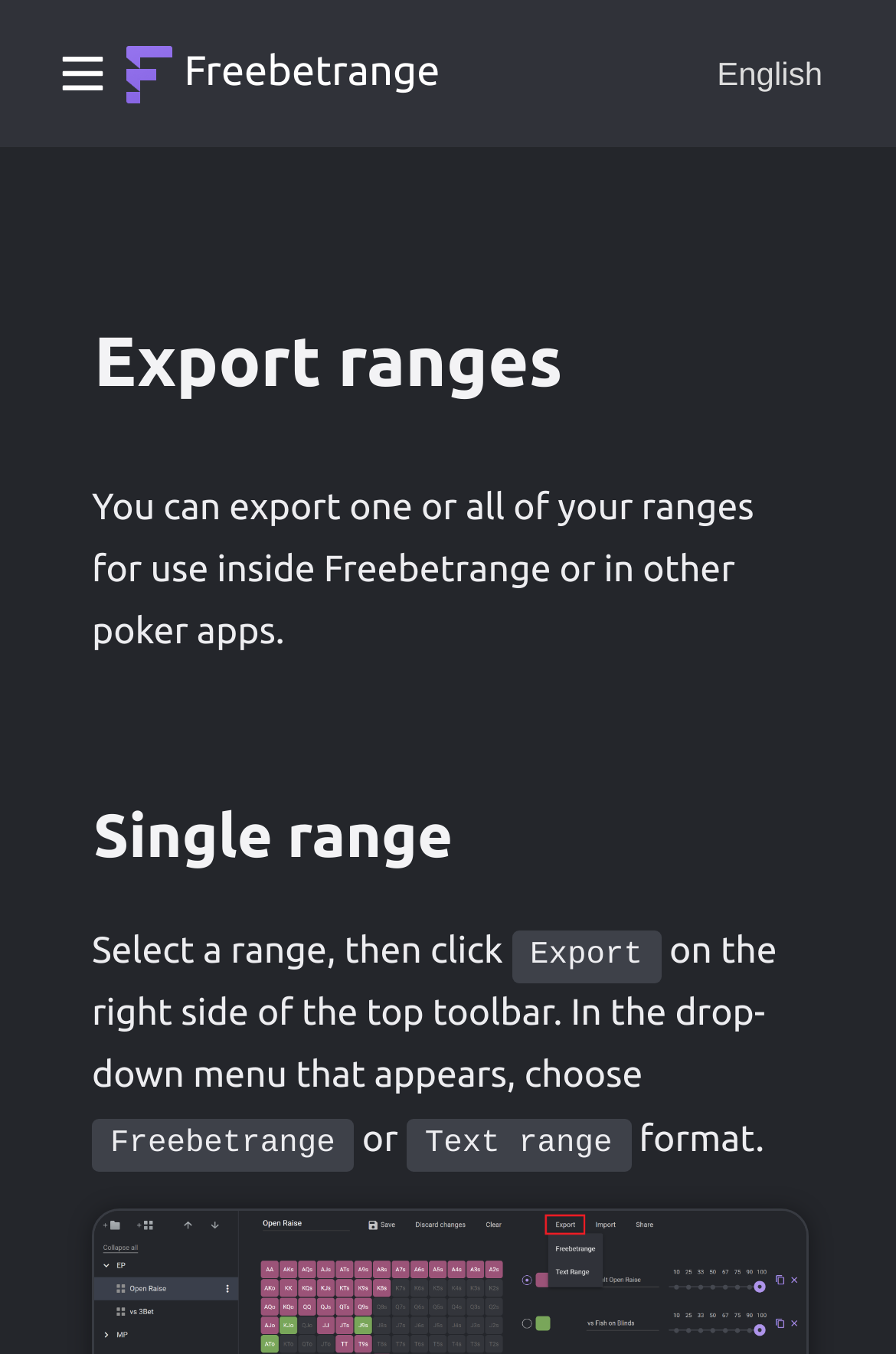What is the purpose of exporting ranges?
Based on the image, answer the question with as much detail as possible.

According to the StaticText element with the text 'You can export one or all of your ranges for use inside Freebetrange or in other poker apps.', the purpose of exporting ranges is to use them inside Freebetrange or other poker apps.